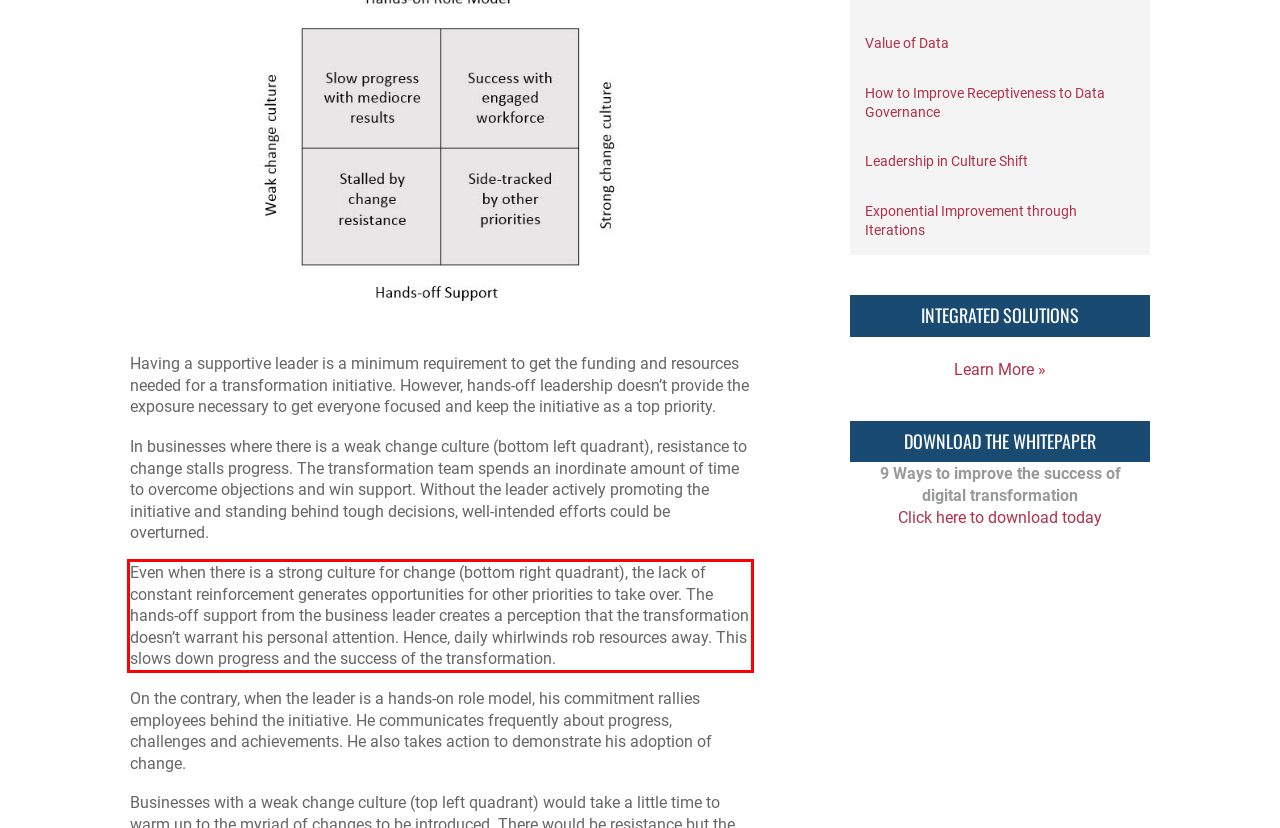Given a screenshot of a webpage, locate the red bounding box and extract the text it encloses.

Even when there is a strong culture for change (bottom right quadrant), the lack of constant reinforcement generates opportunities for other priorities to take over. The hands-off support from the business leader creates a perception that the transformation doesn’t warrant his personal attention. Hence, daily whirlwinds rob resources away. This slows down progress and the success of the transformation.